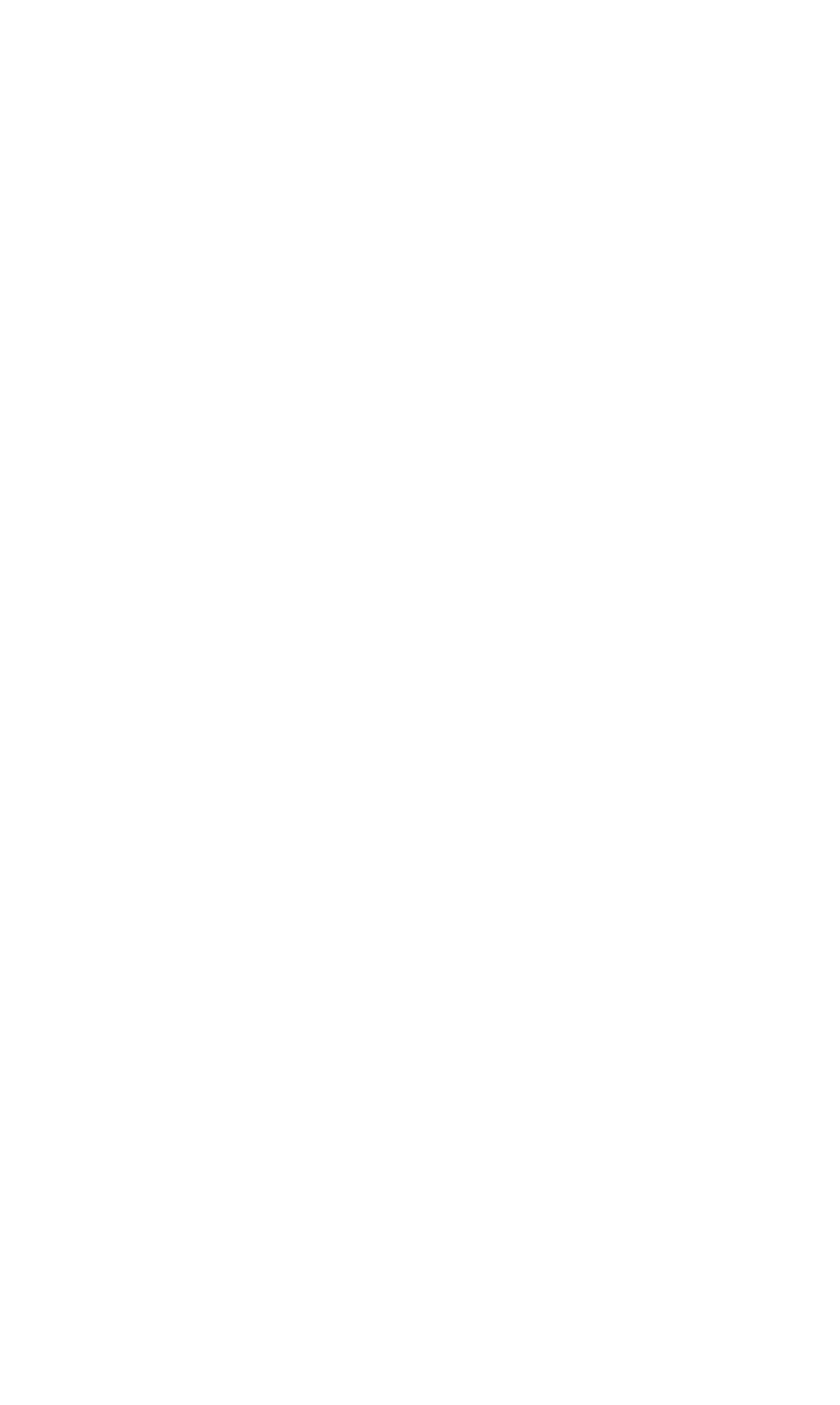How many links are in the first article?
Give a detailed and exhaustive answer to the question.

I found the number of links in the first article by looking at the child elements of the article element and counting the number of link elements, which is 1.